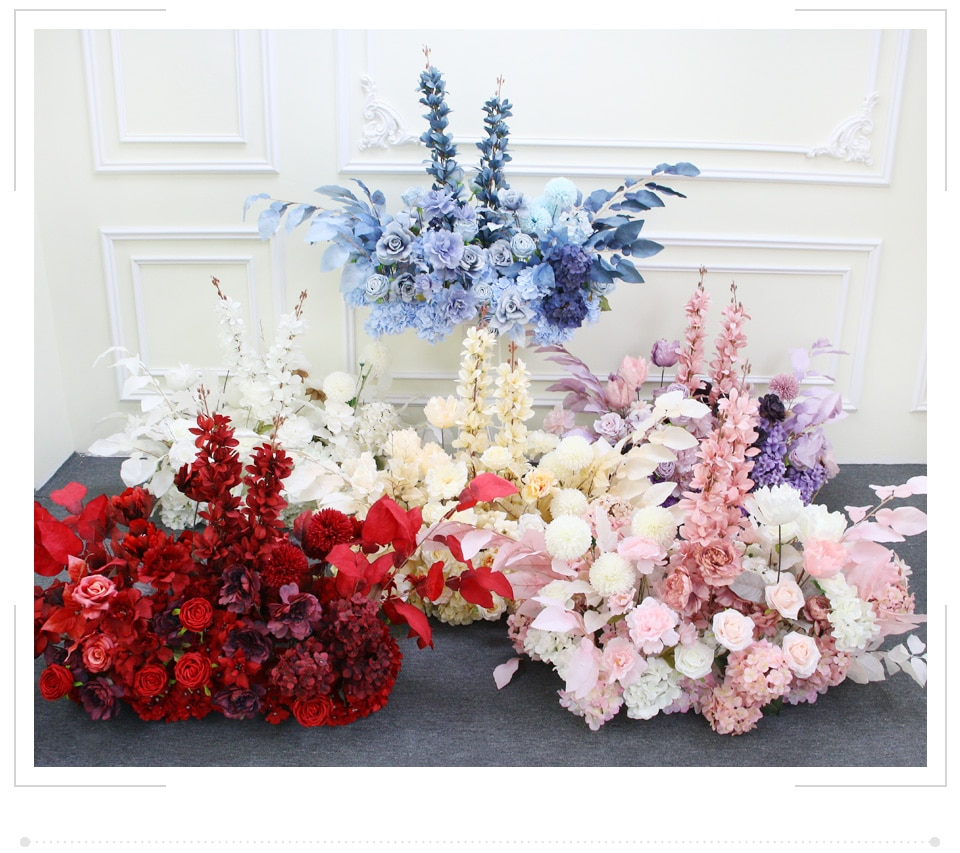Consider the image and give a detailed and elaborate answer to the question: 
What is the backdrop of the arrangement?

According to the caption, the backdrop of the arrangement is characterized by a neutral-toned wall, which further highlights the vivid colors of the arrangements, creating a sophisticated atmosphere.